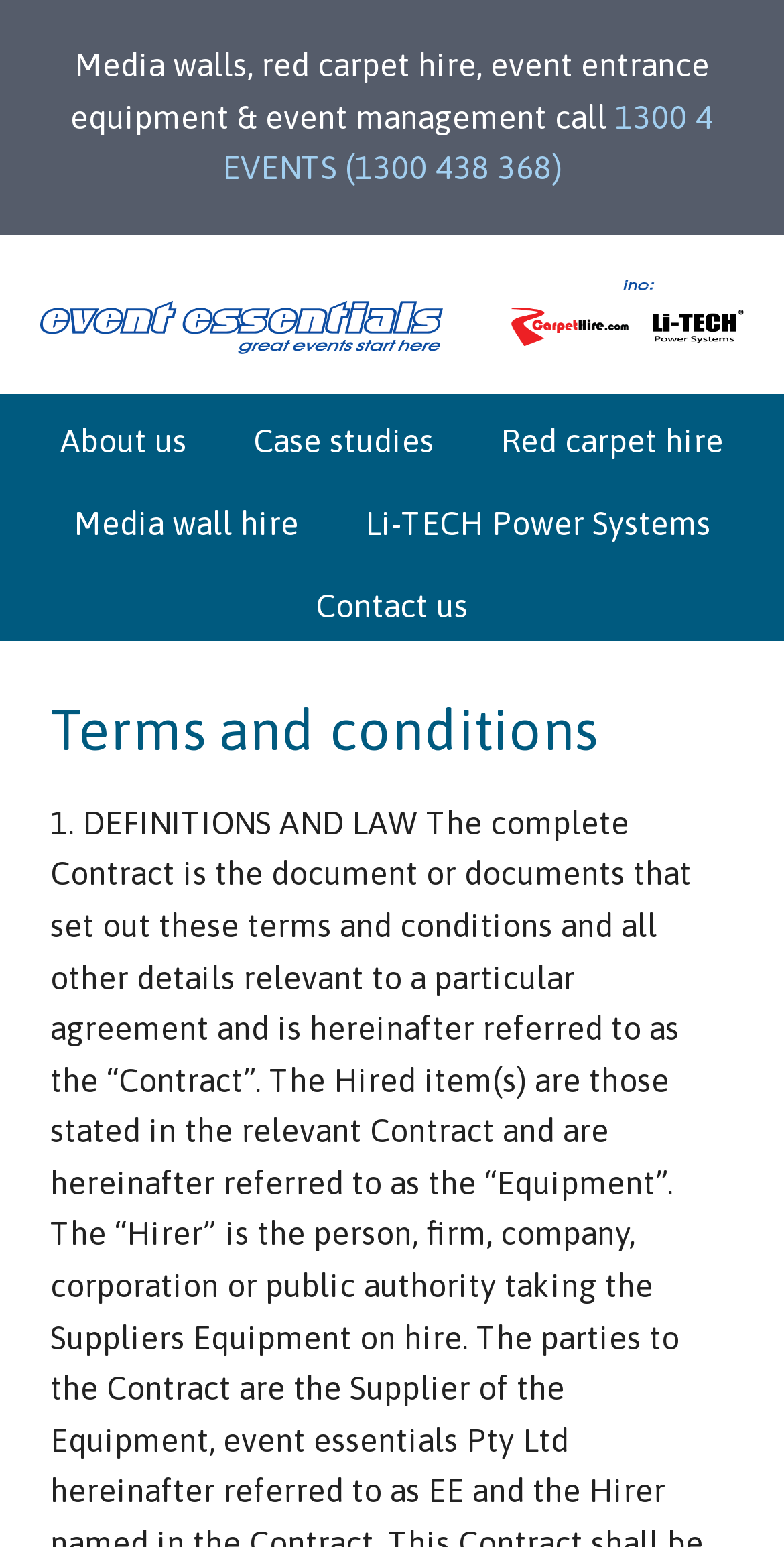Please determine the bounding box coordinates, formatted as (top-left x, top-left y, bottom-right x, bottom-right y), with all values as floating point numbers between 0 and 1. Identify the bounding box of the region described as: Red carpet hire

[0.6, 0.255, 0.962, 0.301]